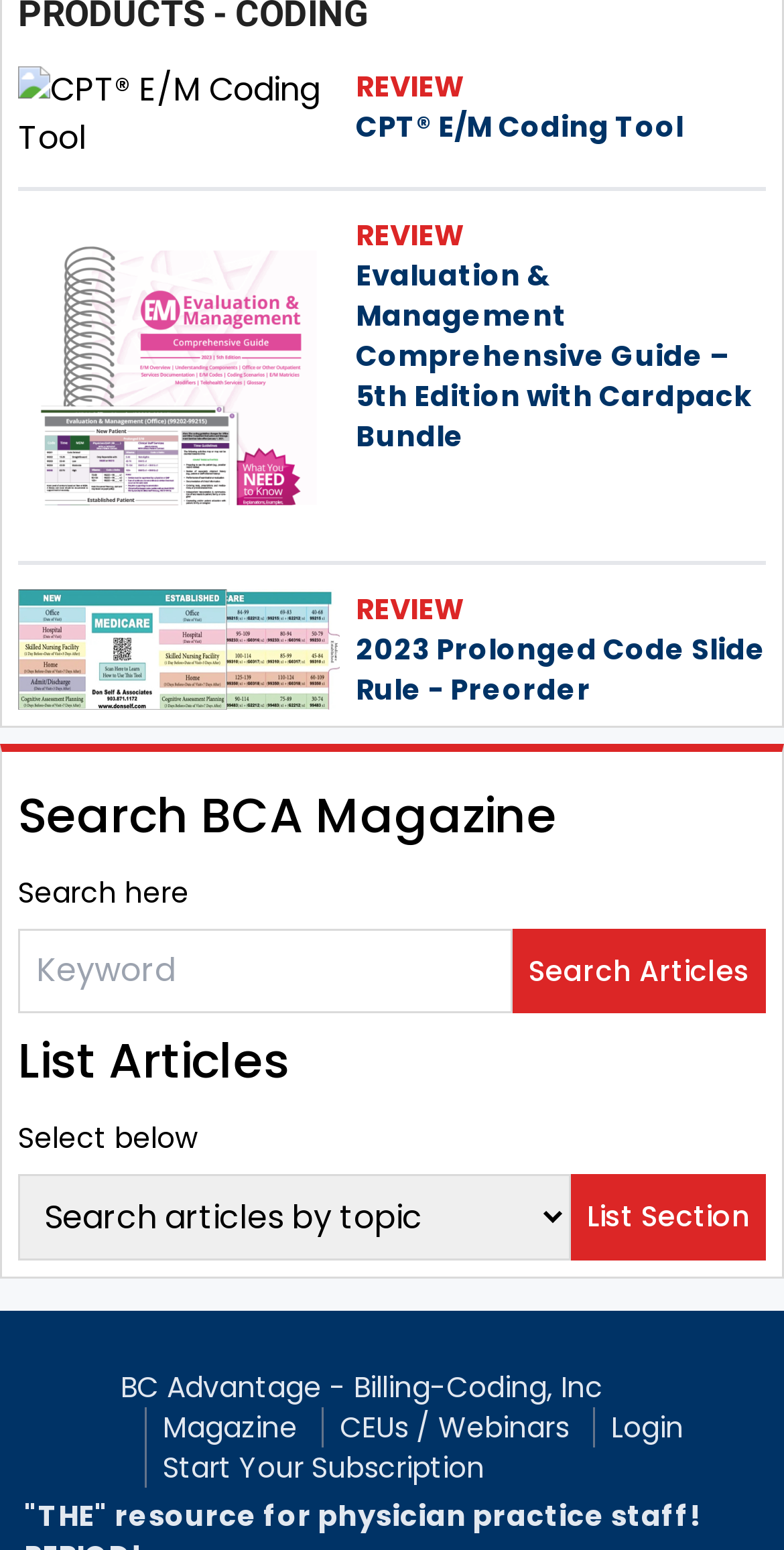What is the purpose of the textbox?
Refer to the image and answer the question using a single word or phrase.

Search articles